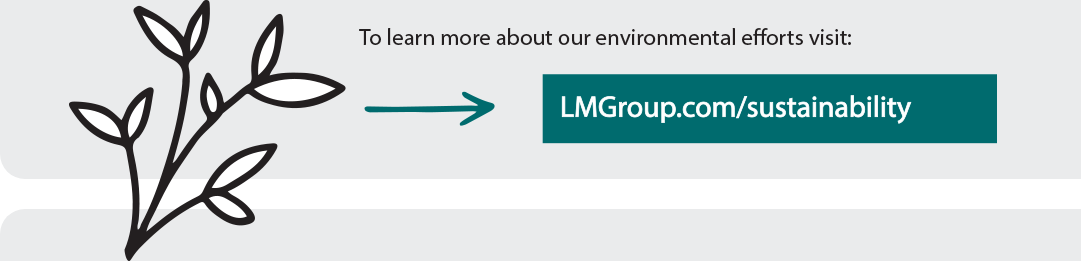Give a one-word or one-phrase response to the question: 
What combines with modern typography in the image?

Natural elements